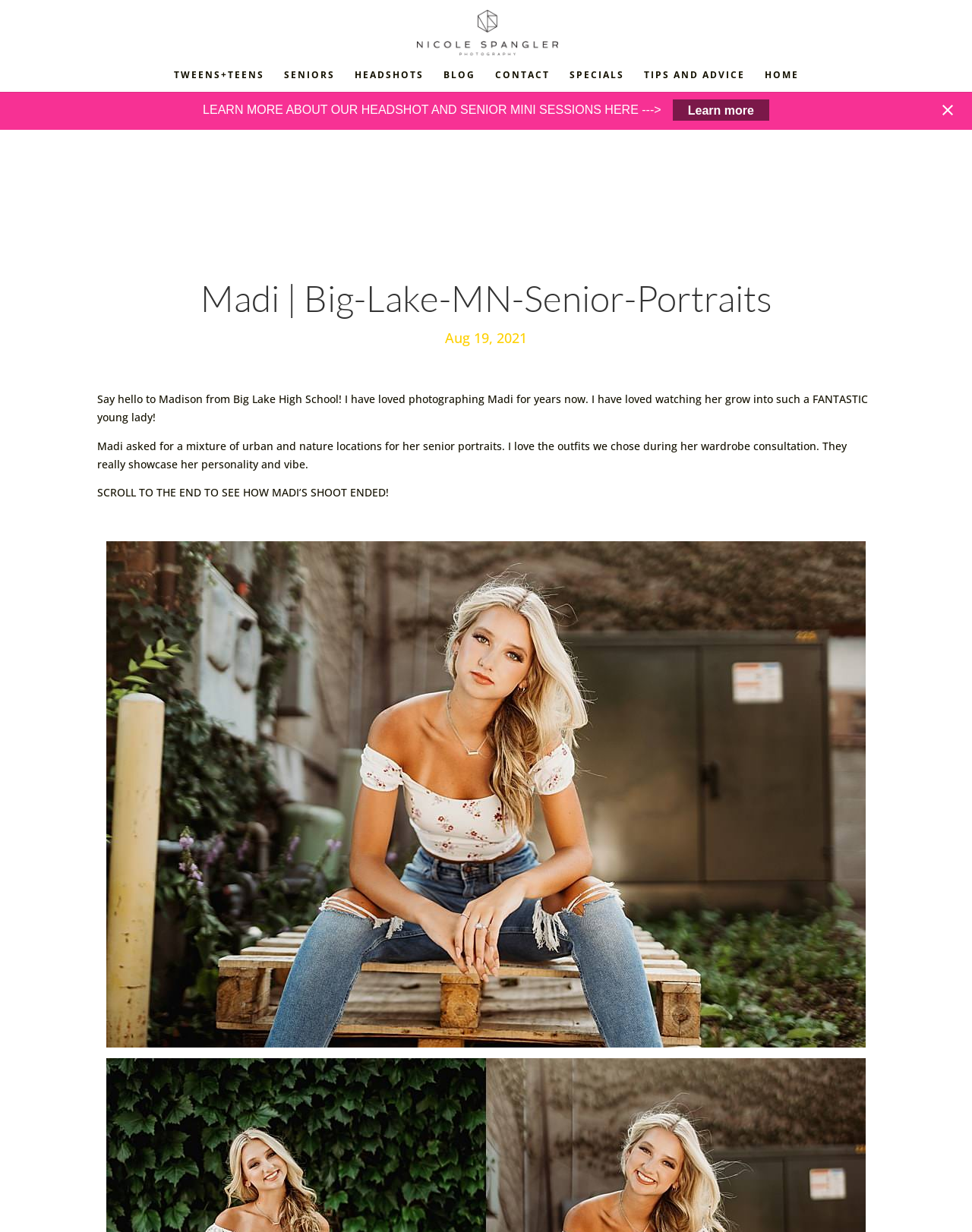Generate the title text from the webpage.

Madi | Big-Lake-MN-Senior-Portraits